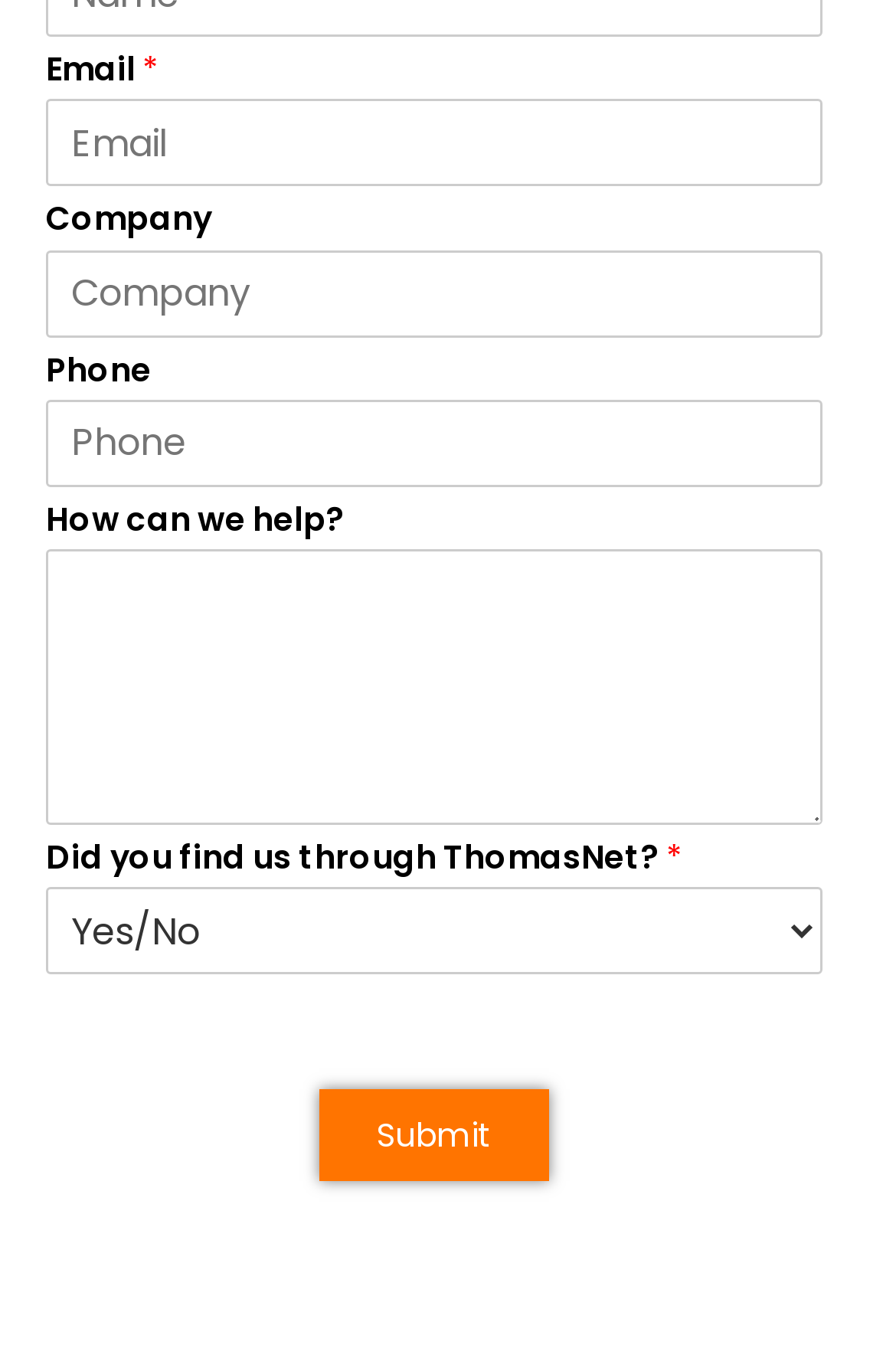Provide a single word or phrase answer to the question: 
How many input fields are there in the form?

5